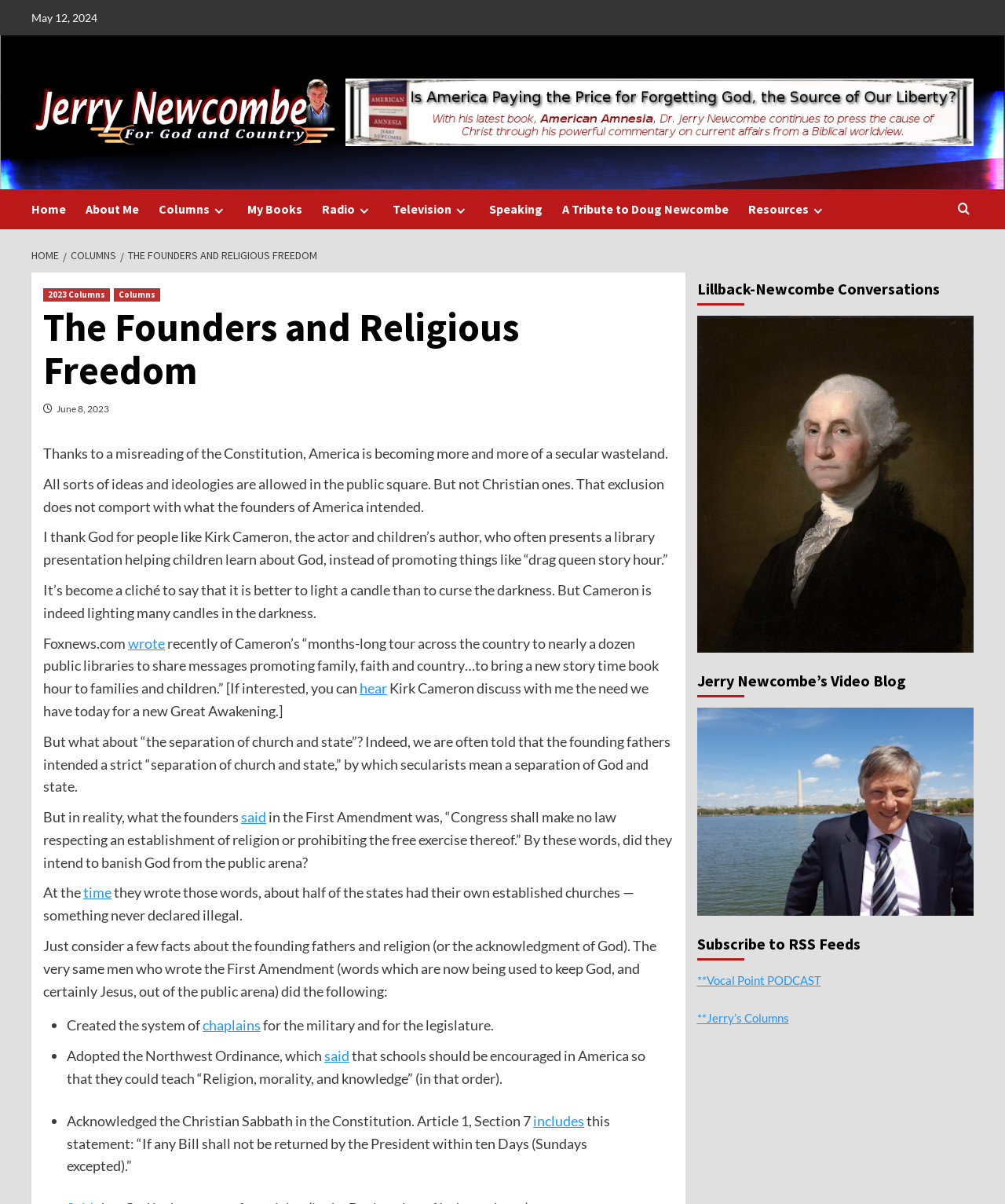Describe all the significant parts and information present on the webpage.

The webpage is about Jerry Newcombe, an author and speaker, and his thoughts on the founders and religious freedom. At the top of the page, there is a date "May 12, 2024" and a link to Jerry Newcombe's profile with an accompanying image. Below this, there is a navigation menu with links to "Home", "About Me", "Columns", "My Books", "Radio", "Television", "Speaking", "A Tribute to Doug Newcombe", and "Resources".

The main content of the page is an article titled "The Founders and Religious Freedom" with a heading and several paragraphs of text. The article discusses how America is becoming more secular and how Christian ideas are being excluded from the public square. It also mentions Kirk Cameron, an actor and children's author, who is promoting Christian values through his work.

The article is divided into sections with headings and subheadings, and includes links to external sources, such as Fox News, and internal links to other articles and resources. There are also several lists with bullet points highlighting facts about the founding fathers and religion.

On the right-hand side of the page, there are three sections: "Lillback-Newcombe Conversations", "Jerry Newcombe's Video Blog", and "Subscribe to RSS Feeds". Each section has a heading and a link to more information, accompanied by an image.

At the bottom of the page, there are links to "Vocal Point PODCAST" and "Jerry's Columns", which are likely RSS feeds or subscription options.